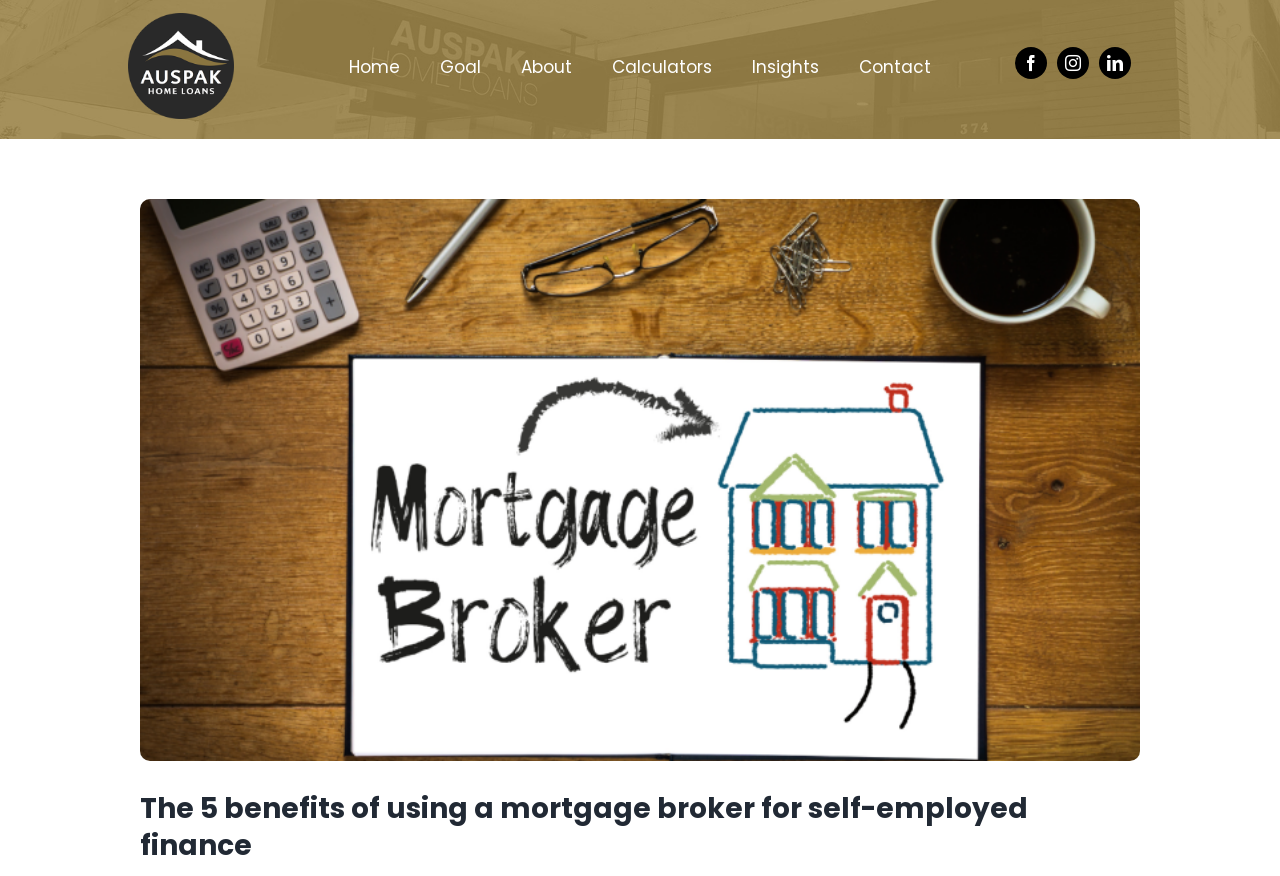Determine the coordinates of the bounding box that should be clicked to complete the instruction: "Visit the ABOUT US page". The coordinates should be represented by four float numbers between 0 and 1: [left, top, right, bottom].

None